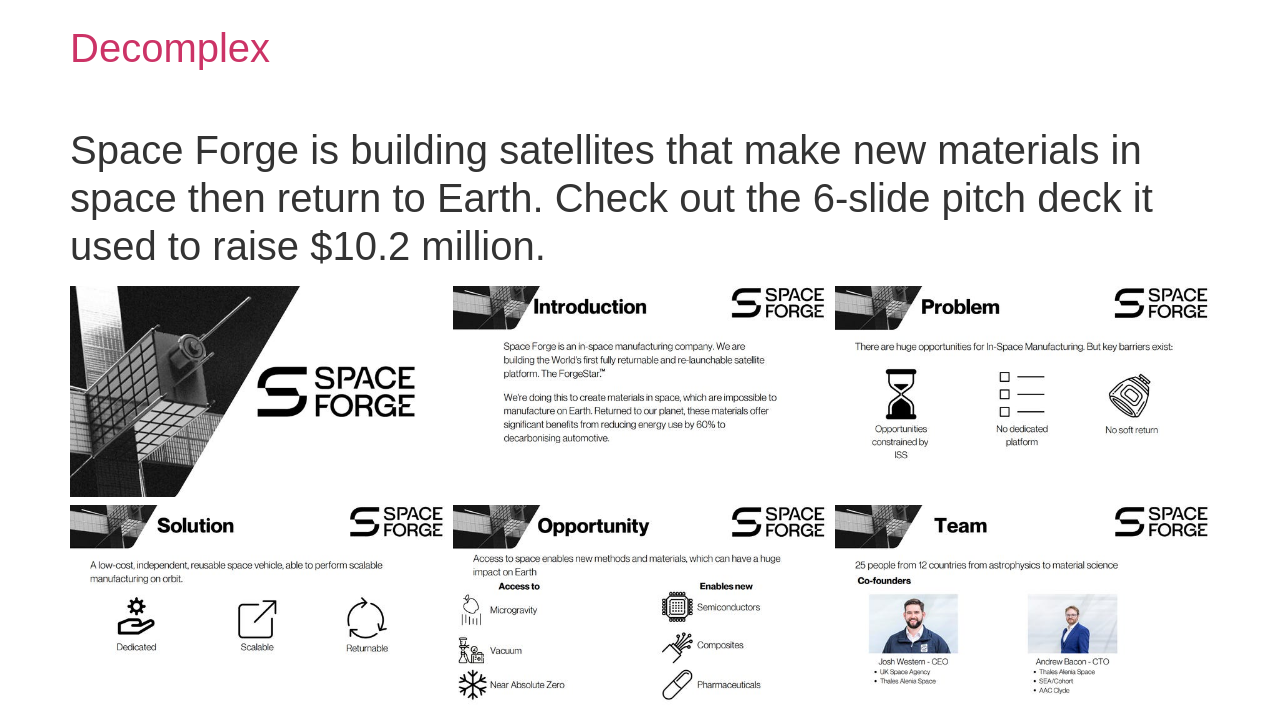Can you find the bounding box coordinates for the UI element given this description: "Decomplex"? Provide the coordinates as four float numbers between 0 and 1: [left, top, right, bottom].

[0.055, 0.037, 0.211, 0.098]